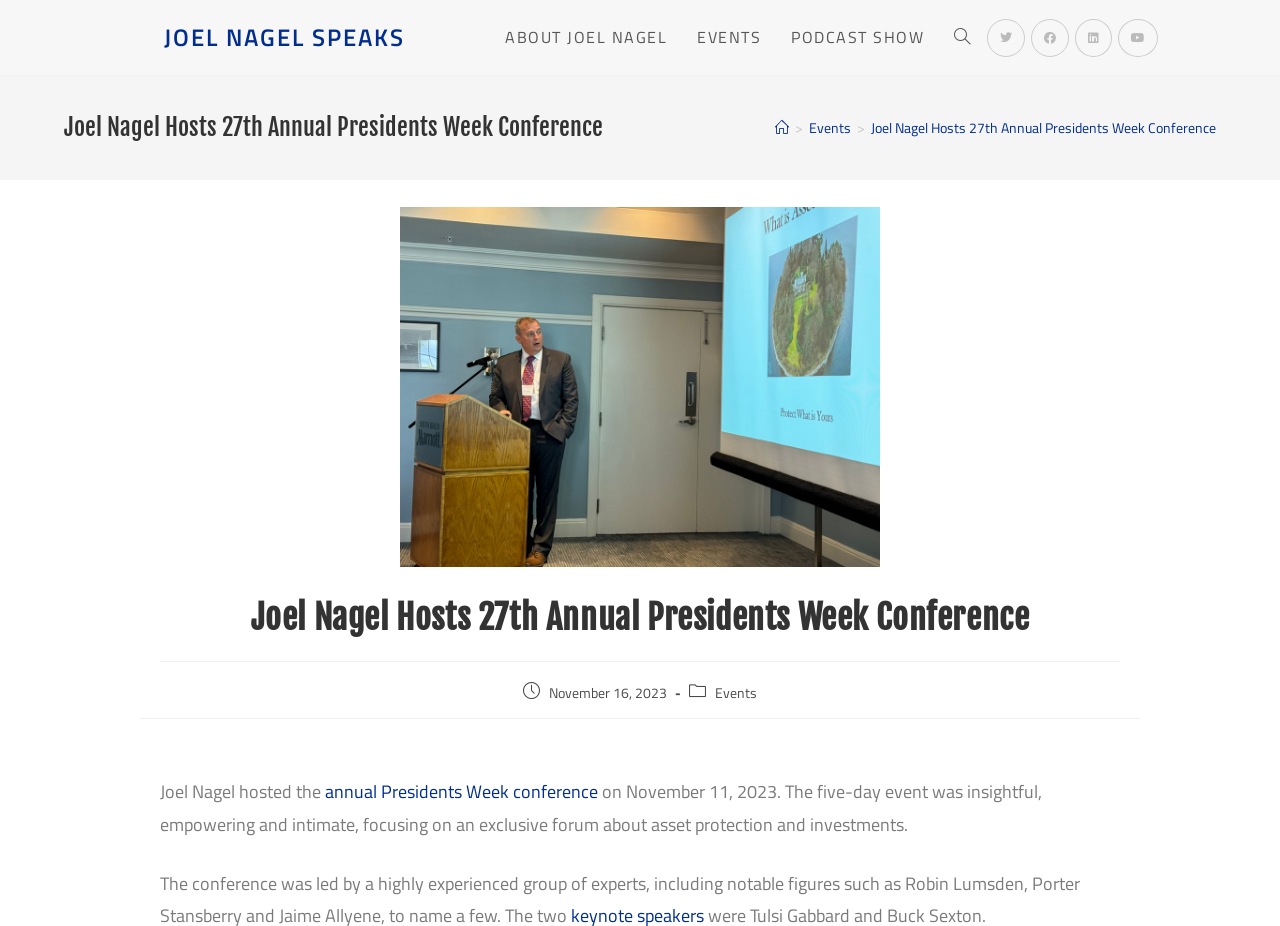How many social links are available?
Provide a concise answer using a single word or phrase based on the image.

4